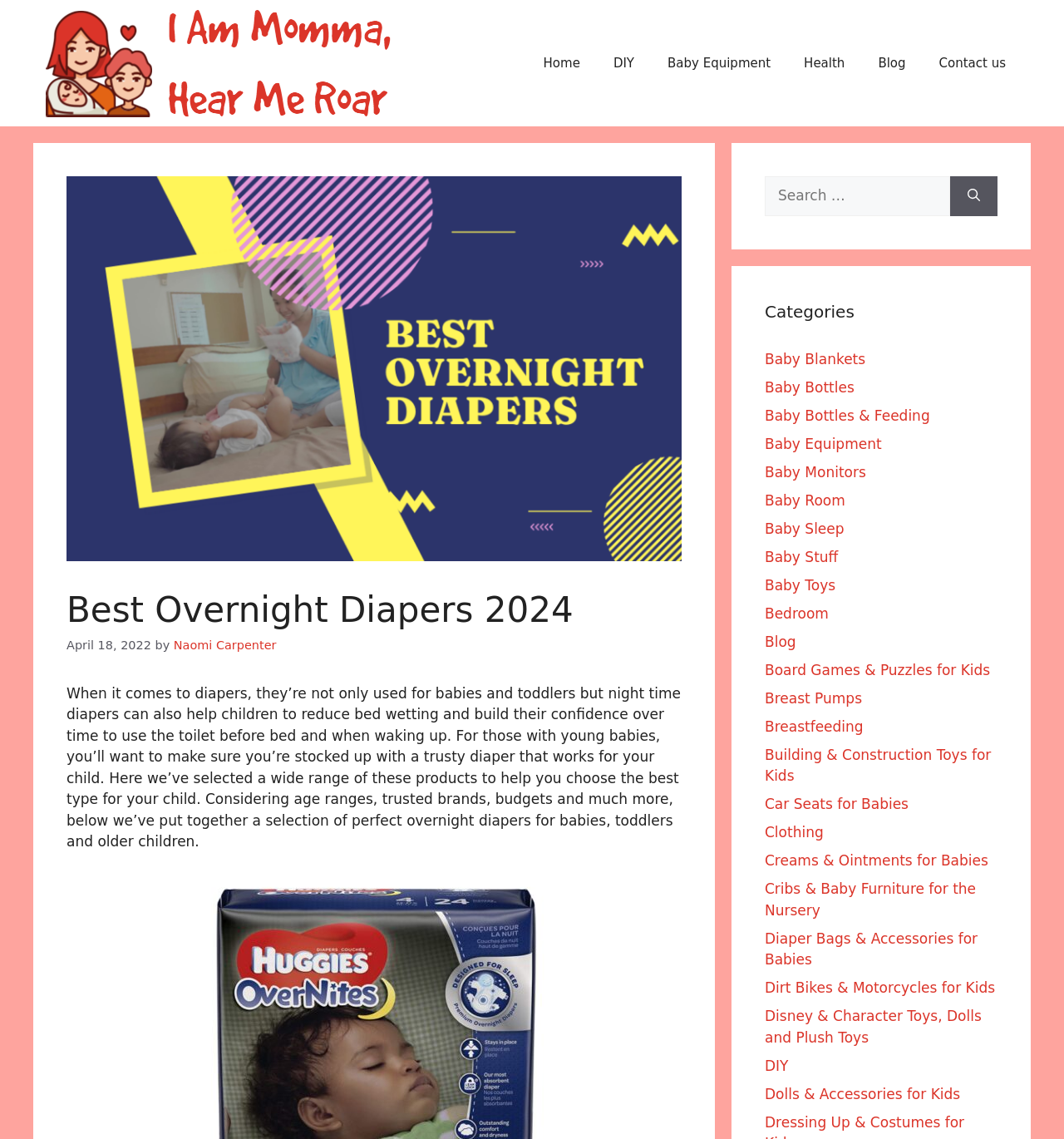Use the details in the image to answer the question thoroughly: 
How many categories are listed on the webpage?

I counted the number of link elements under the 'Categories' heading, which lists various categories such as 'Baby Blankets', 'Baby Bottles', and so on. There are 20 categories listed in total.